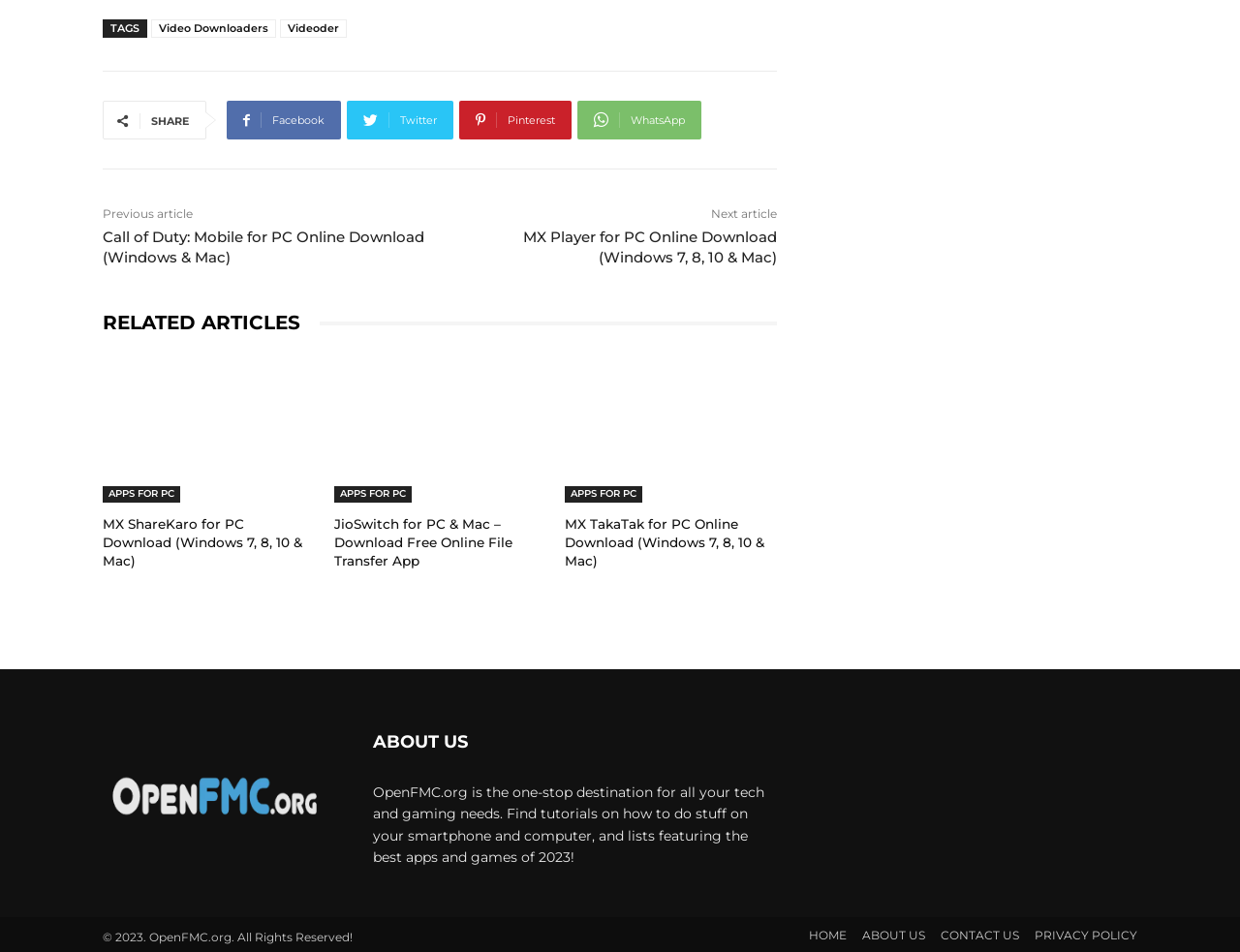How can I share articles from this website?
Can you give a detailed and elaborate answer to the question?

The website provides social media links, such as Facebook, Twitter, Pinterest, and WhatsApp, to share articles, as indicated by the links ' Facebook', ' Twitter', and others.